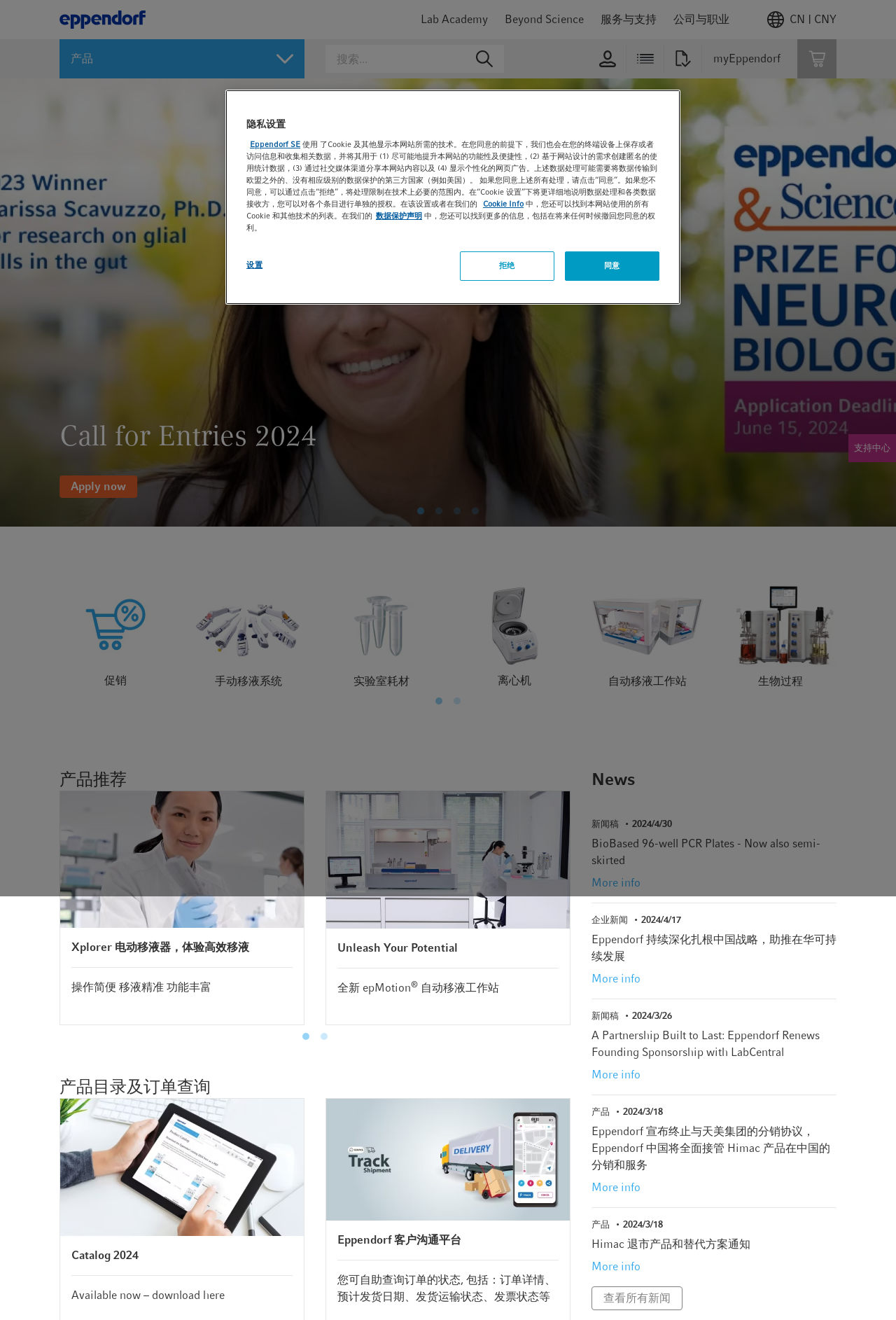Show the bounding box coordinates of the element that should be clicked to complete the task: "Check out the benefits of online gaming".

None